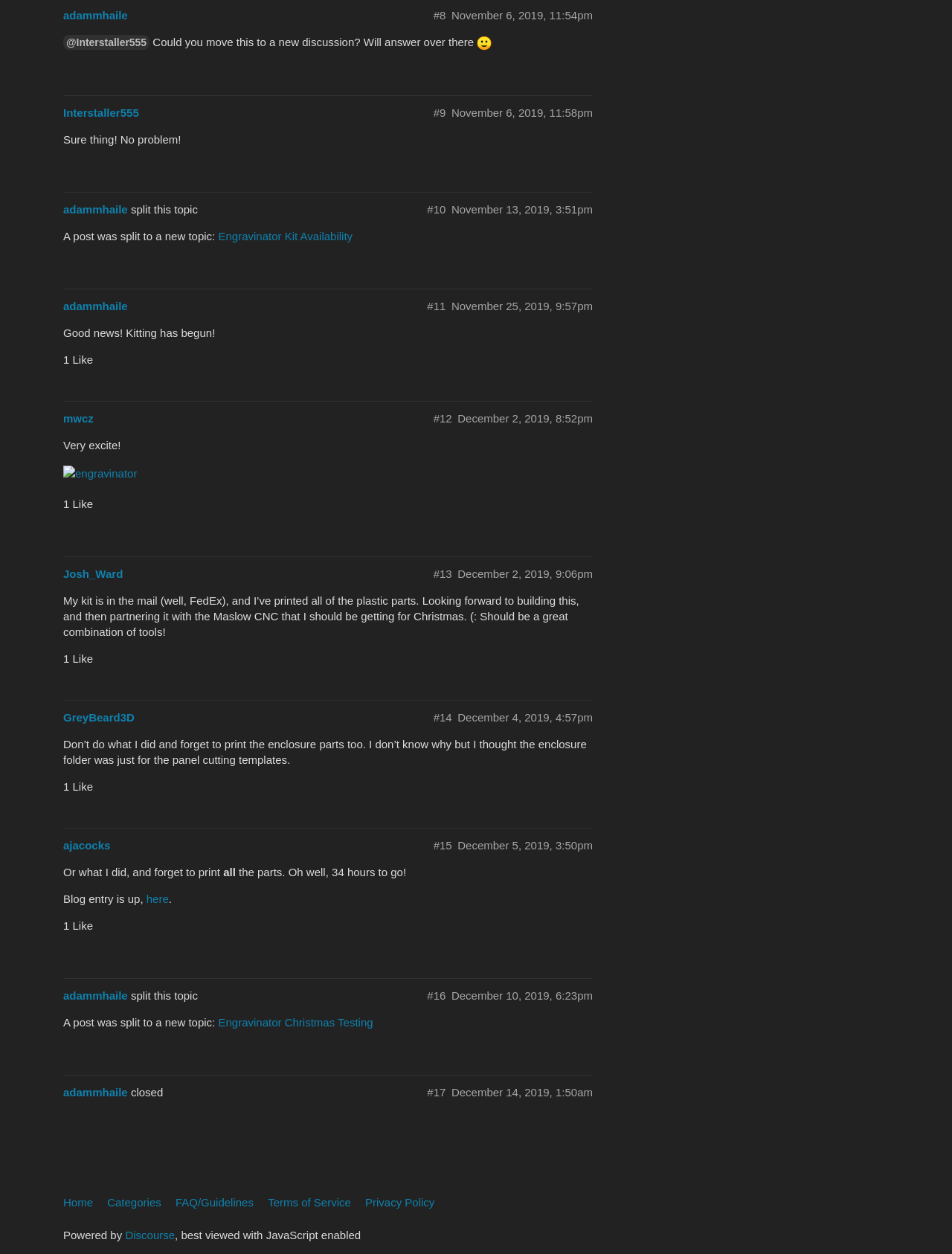Provide the bounding box coordinates of the HTML element this sentence describes: "name="s" placeholder="Search"". The bounding box coordinates consist of four float numbers between 0 and 1, i.e., [left, top, right, bottom].

None